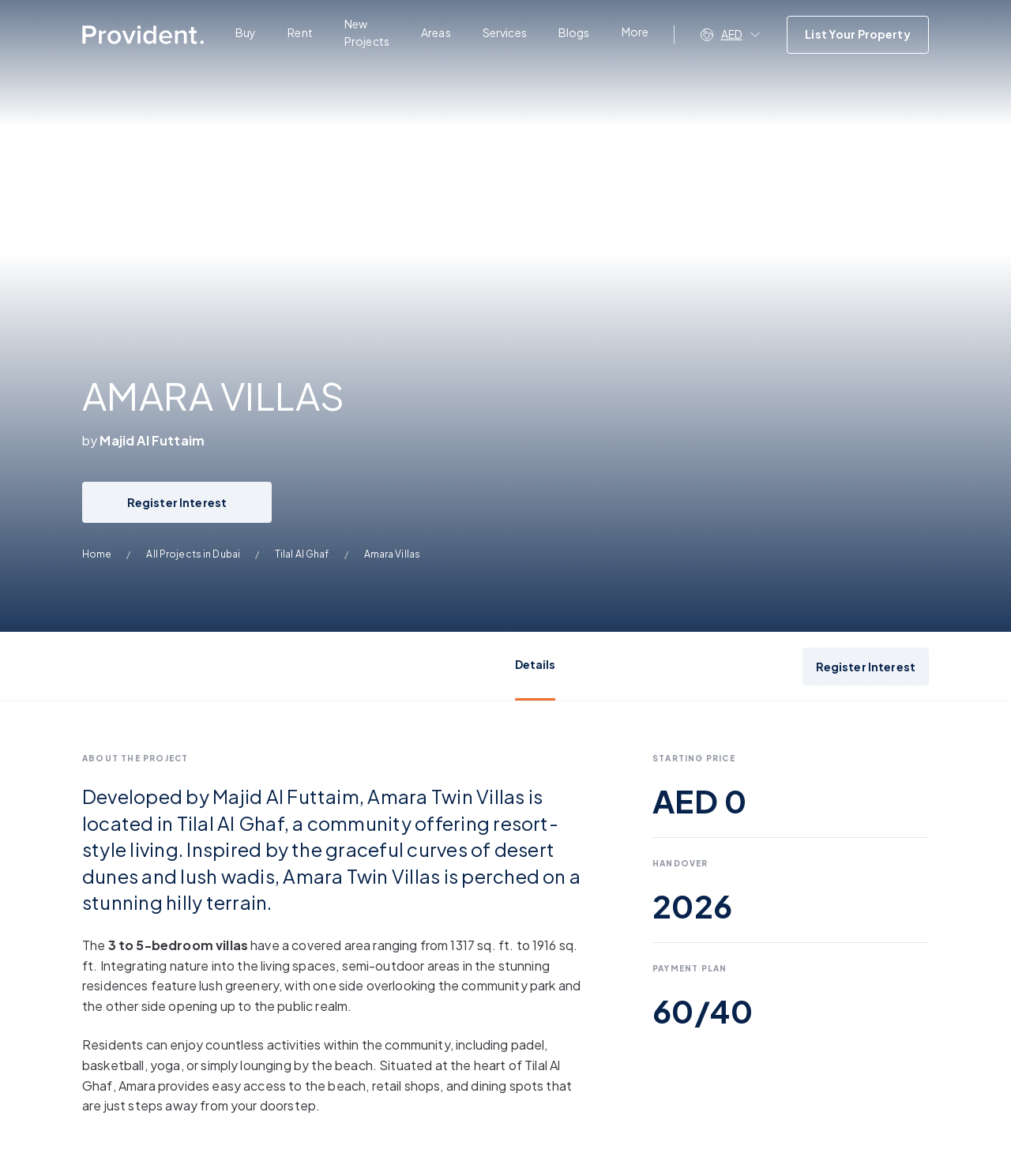Please identify the bounding box coordinates of the region to click in order to complete the task: "Click on the 'Amara Villas' link". The coordinates must be four float numbers between 0 and 1, specified as [left, top, right, bottom].

[0.36, 0.466, 0.416, 0.478]